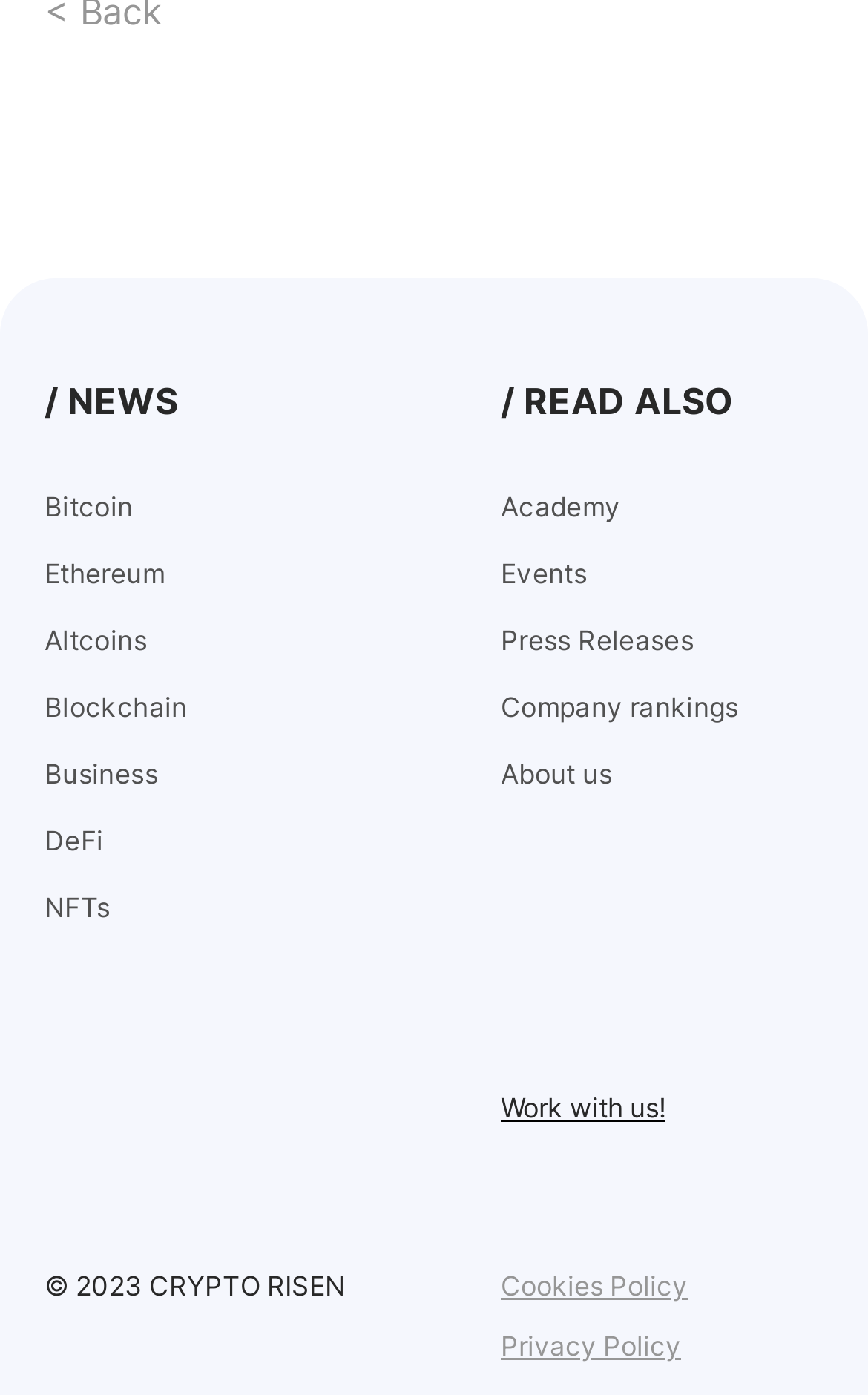Locate the bounding box coordinates of the area you need to click to fulfill this instruction: 'Explore Academy'. The coordinates must be in the form of four float numbers ranging from 0 to 1: [left, top, right, bottom].

[0.577, 0.351, 0.949, 0.375]